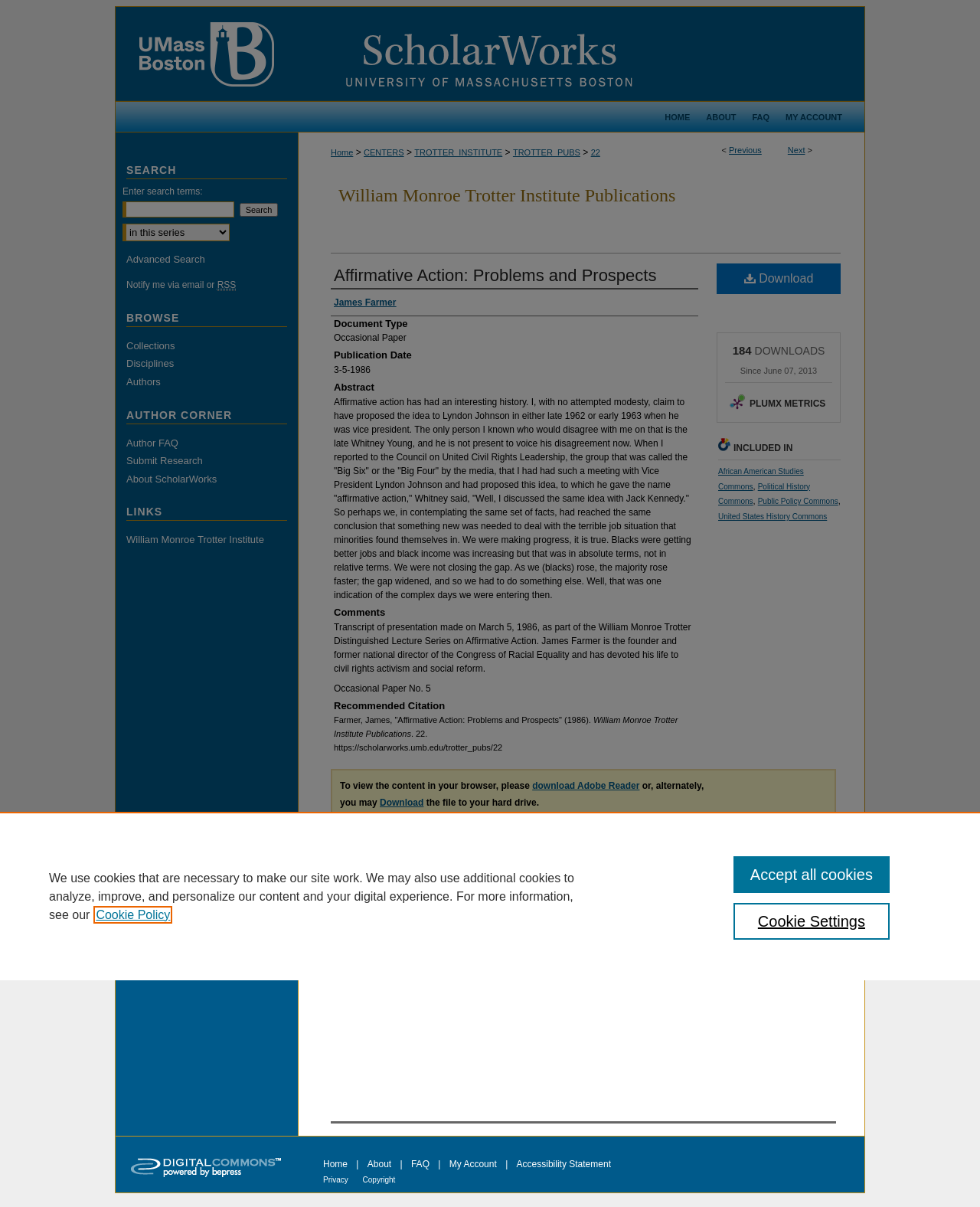Determine the bounding box coordinates of the clickable region to follow the instruction: "Visit the 'About' page".

None